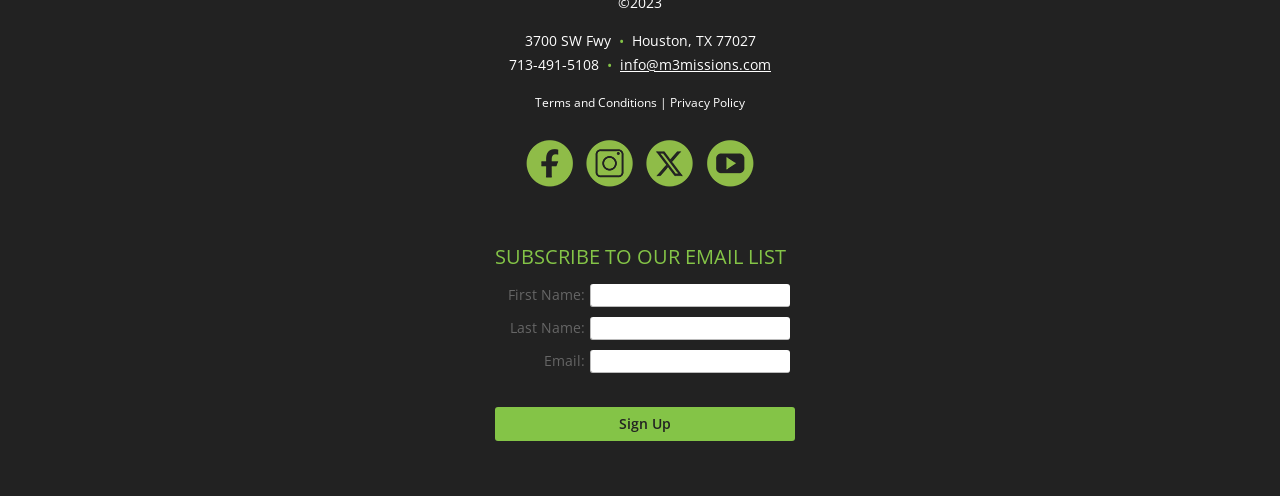Find the bounding box coordinates of the clickable area required to complete the following action: "Click the facebook link".

[0.41, 0.278, 0.449, 0.379]